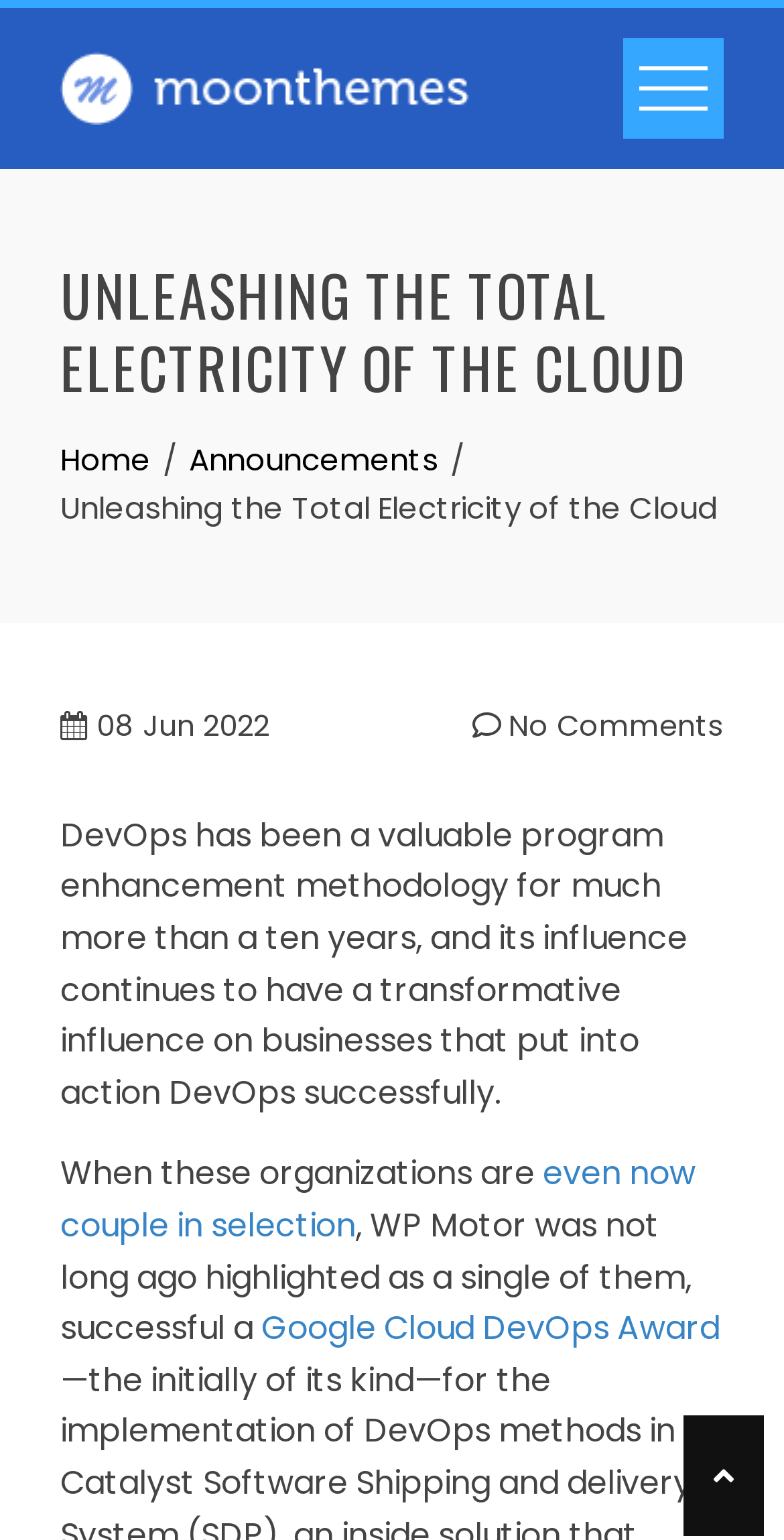Respond to the following question using a concise word or phrase: 
What is the topic of the article?

DevOps